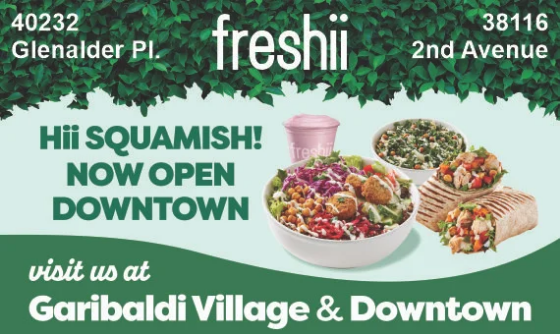Using the information in the image, could you please answer the following question in detail:
What is the address of the downtown location?

The address is mentioned in the advertisement, along with the address of the Garibaldi Village location, which is 40232 Glenalder Pl.